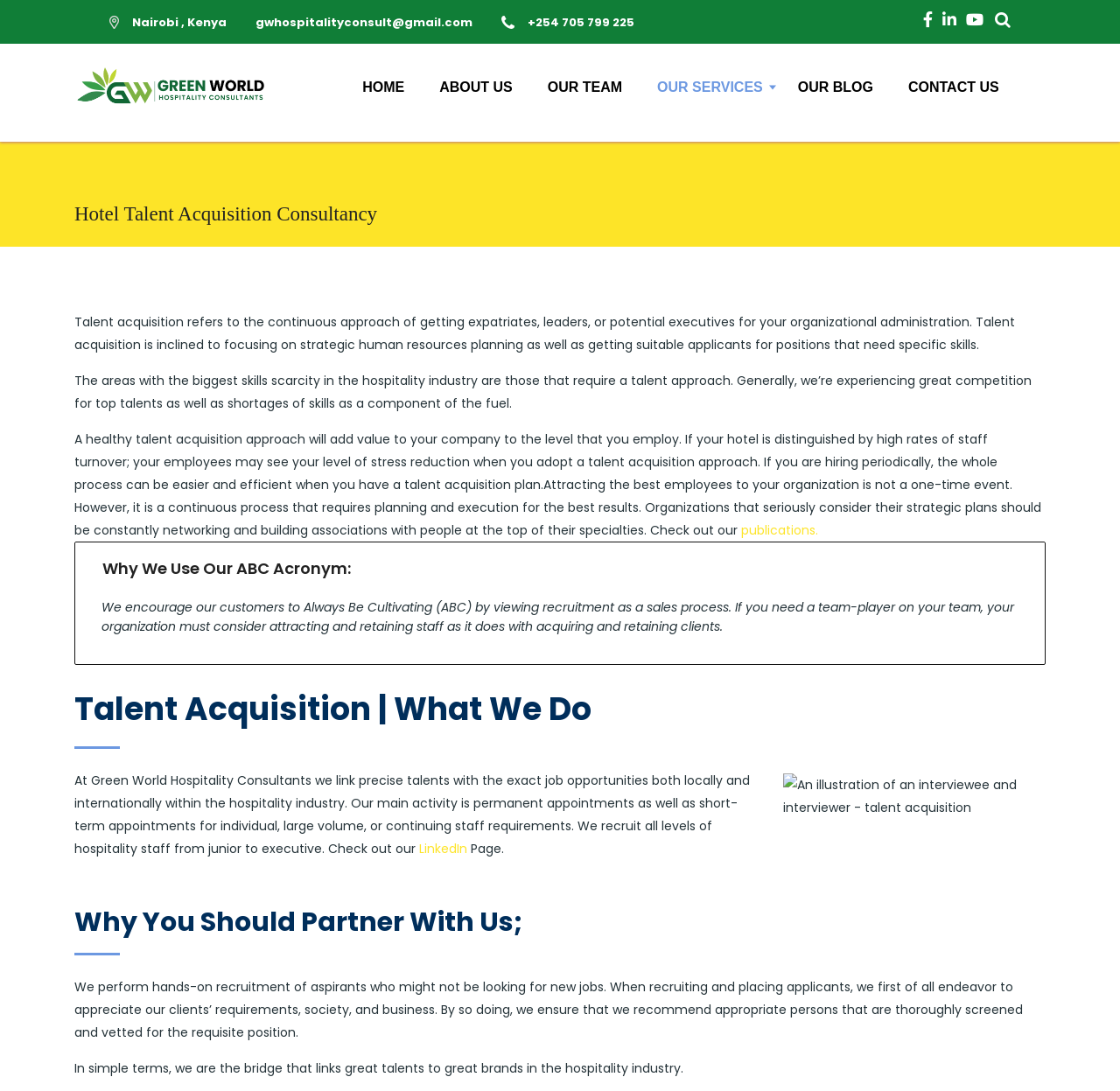Locate the bounding box coordinates of the element that should be clicked to execute the following instruction: "Click the 'HOME' link".

[0.304, 0.056, 0.373, 0.104]